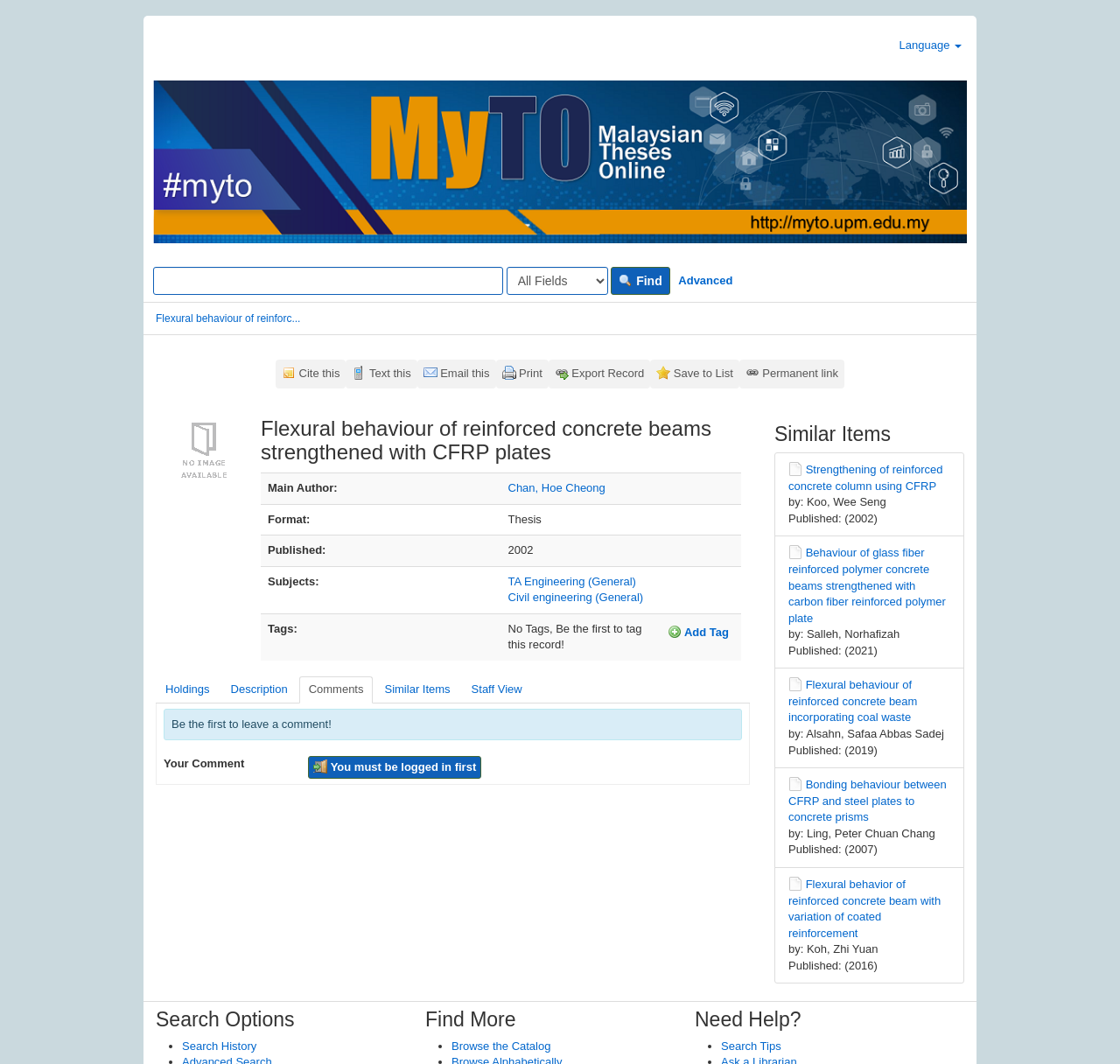Please locate the bounding box coordinates of the element that should be clicked to achieve the given instruction: "Search for a term".

[0.137, 0.245, 0.863, 0.283]